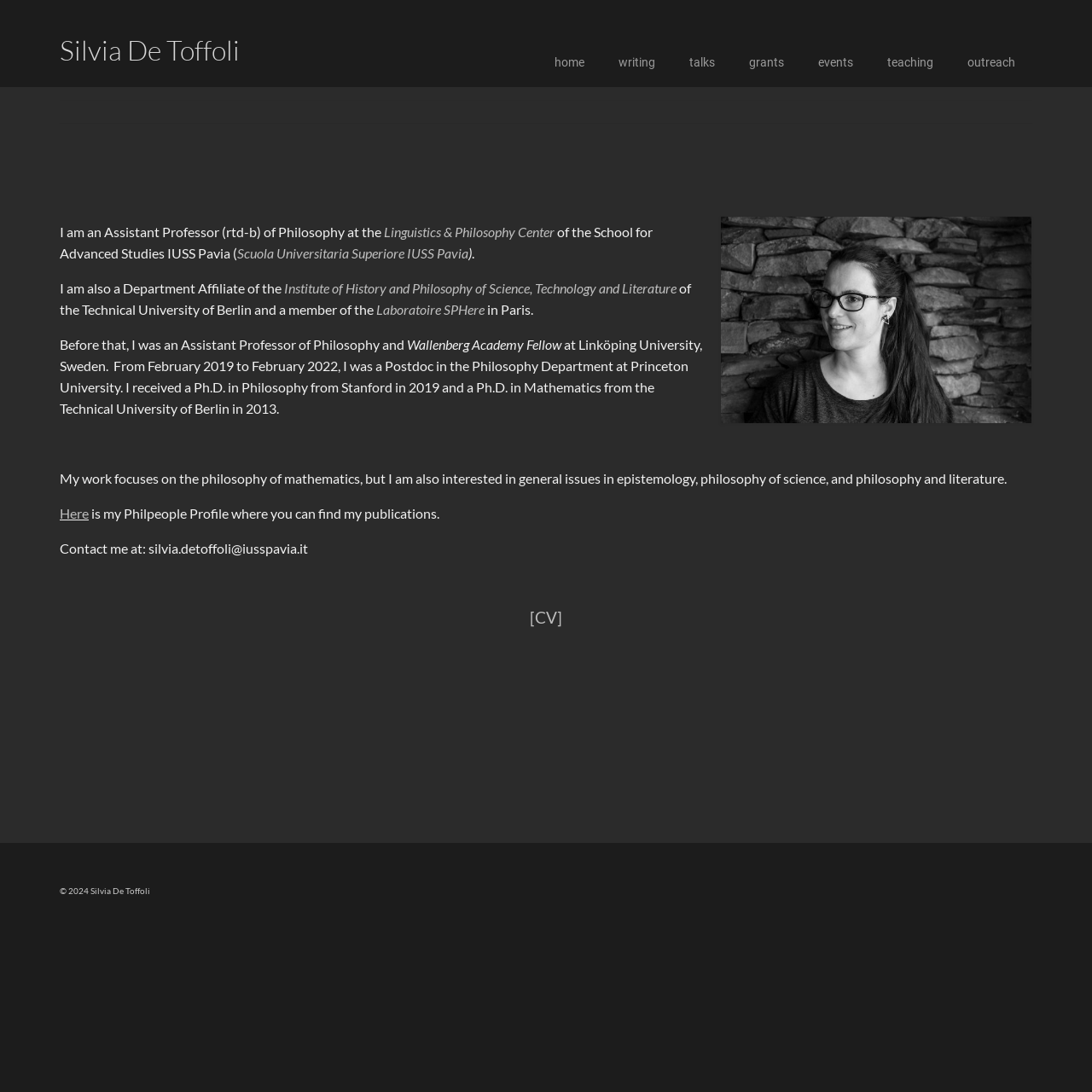Find the bounding box coordinates of the area to click in order to follow the instruction: "view Silvia De Toffoli's profile".

[0.055, 0.03, 0.22, 0.061]